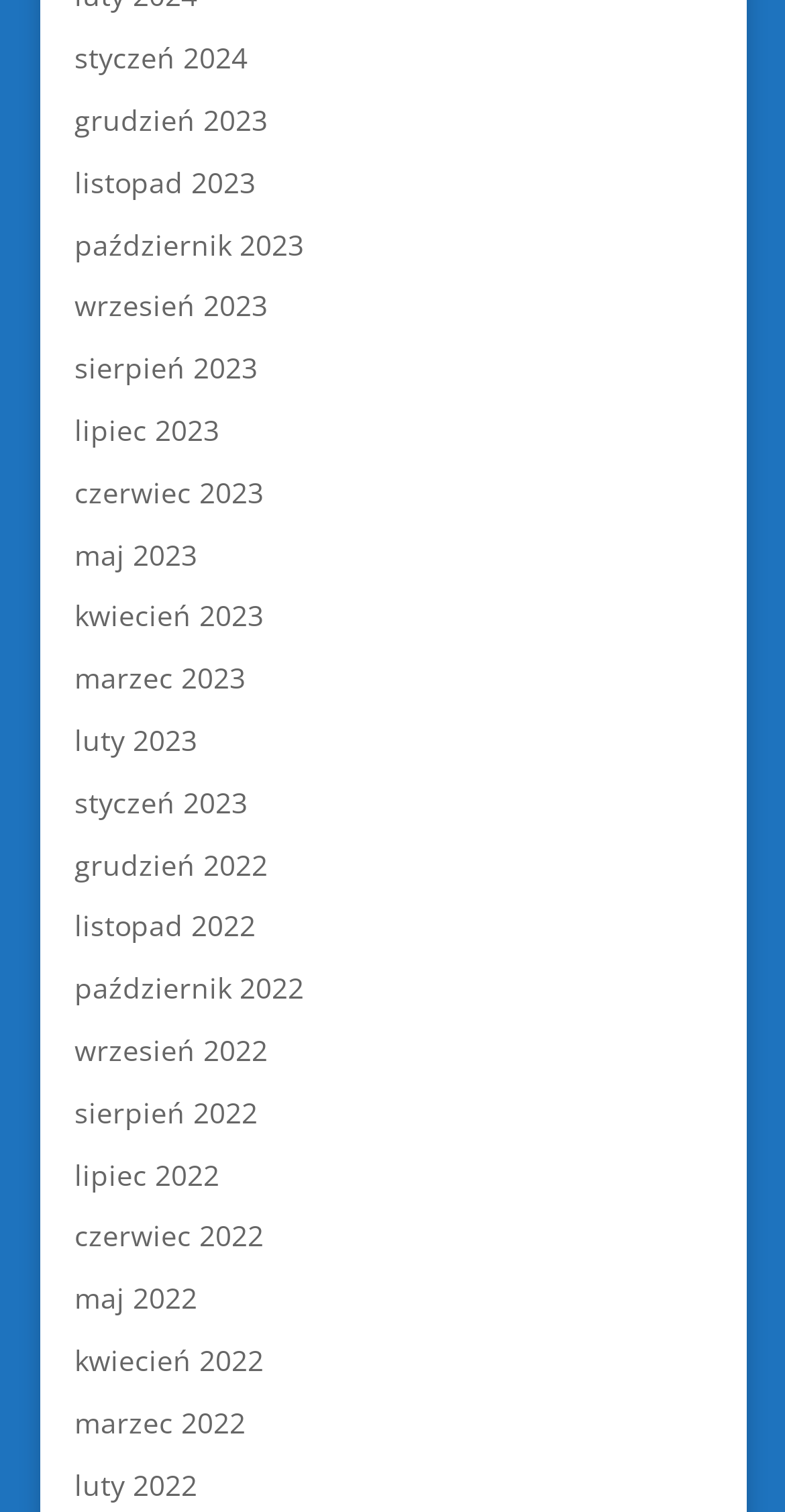Show me the bounding box coordinates of the clickable region to achieve the task as per the instruction: "go to December 2023".

[0.095, 0.067, 0.341, 0.092]